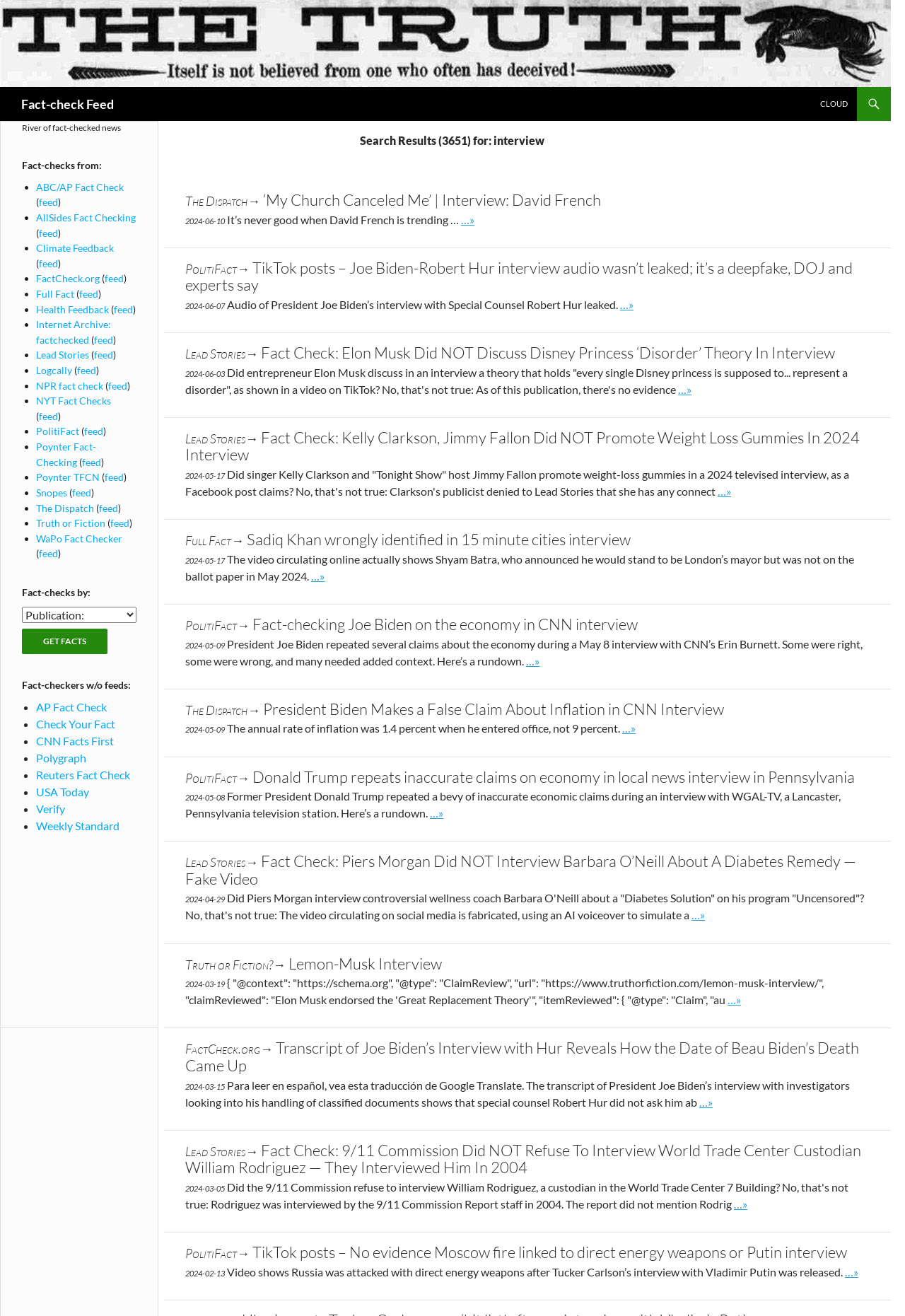Find the bounding box coordinates for the area that must be clicked to perform this action: "View article about Sadiq Khan's 15 minute cities interview".

[0.273, 0.403, 0.697, 0.417]